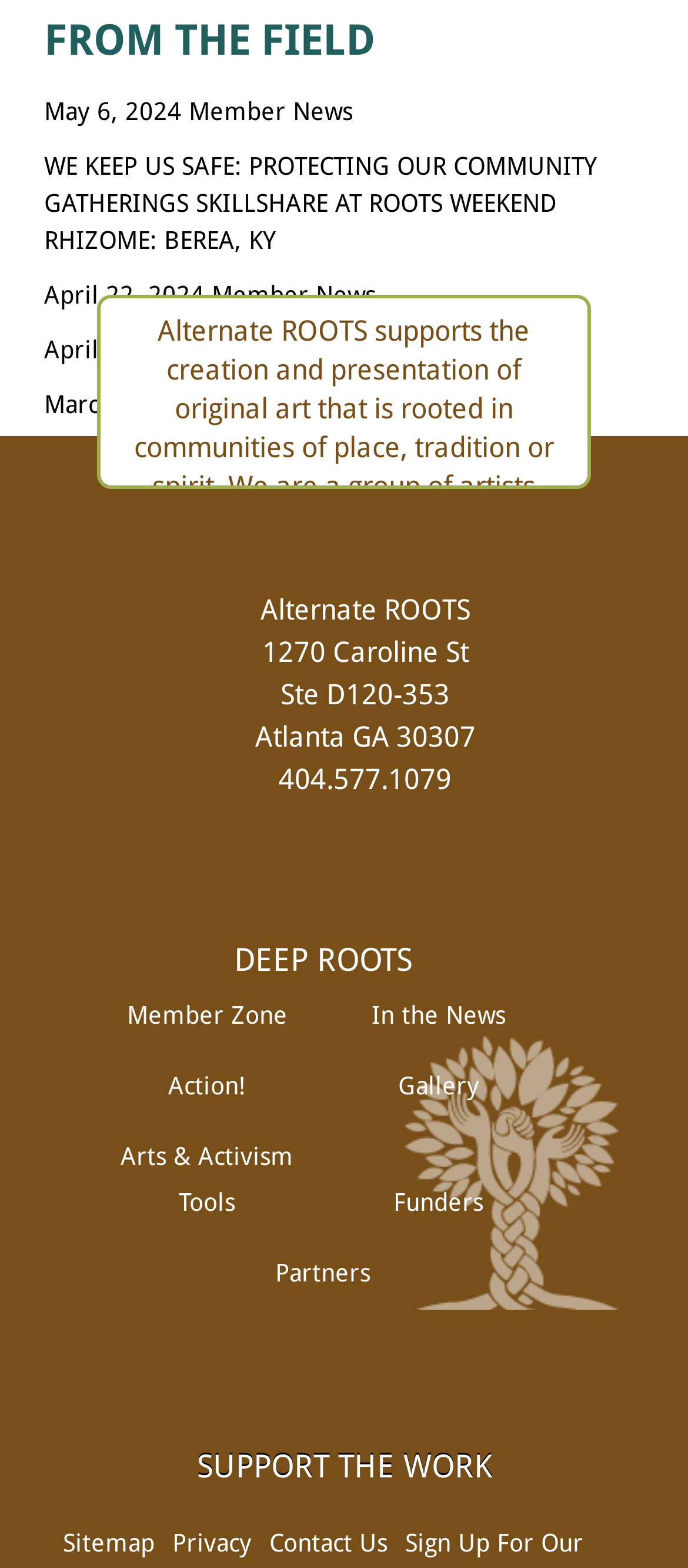Please identify the coordinates of the bounding box that should be clicked to fulfill this instruction: "Support the work".

[0.005, 0.921, 0.995, 0.95]